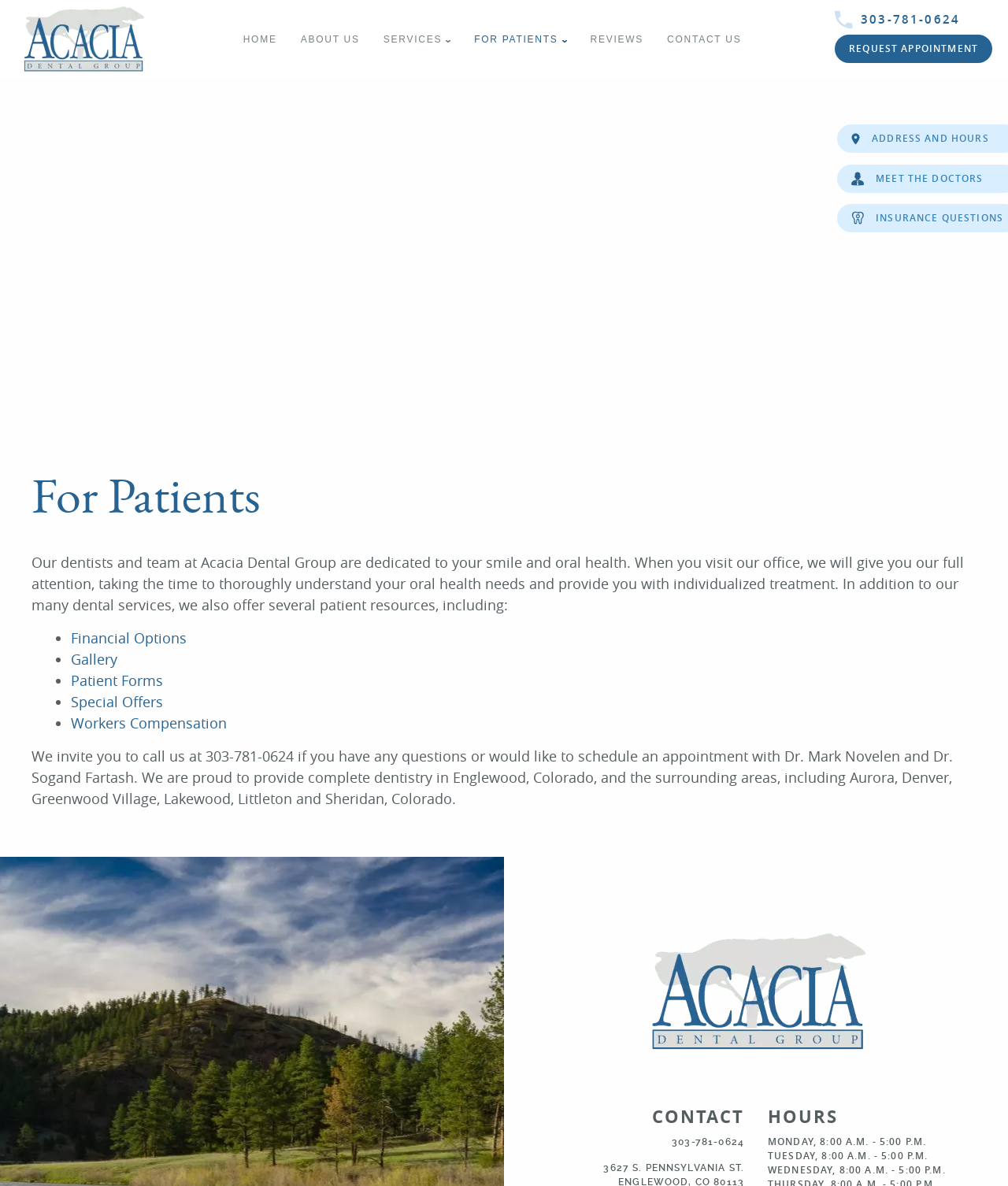Specify the bounding box coordinates of the area that needs to be clicked to achieve the following instruction: "Click the REQUEST APPOINTMENT button".

[0.828, 0.029, 0.984, 0.053]